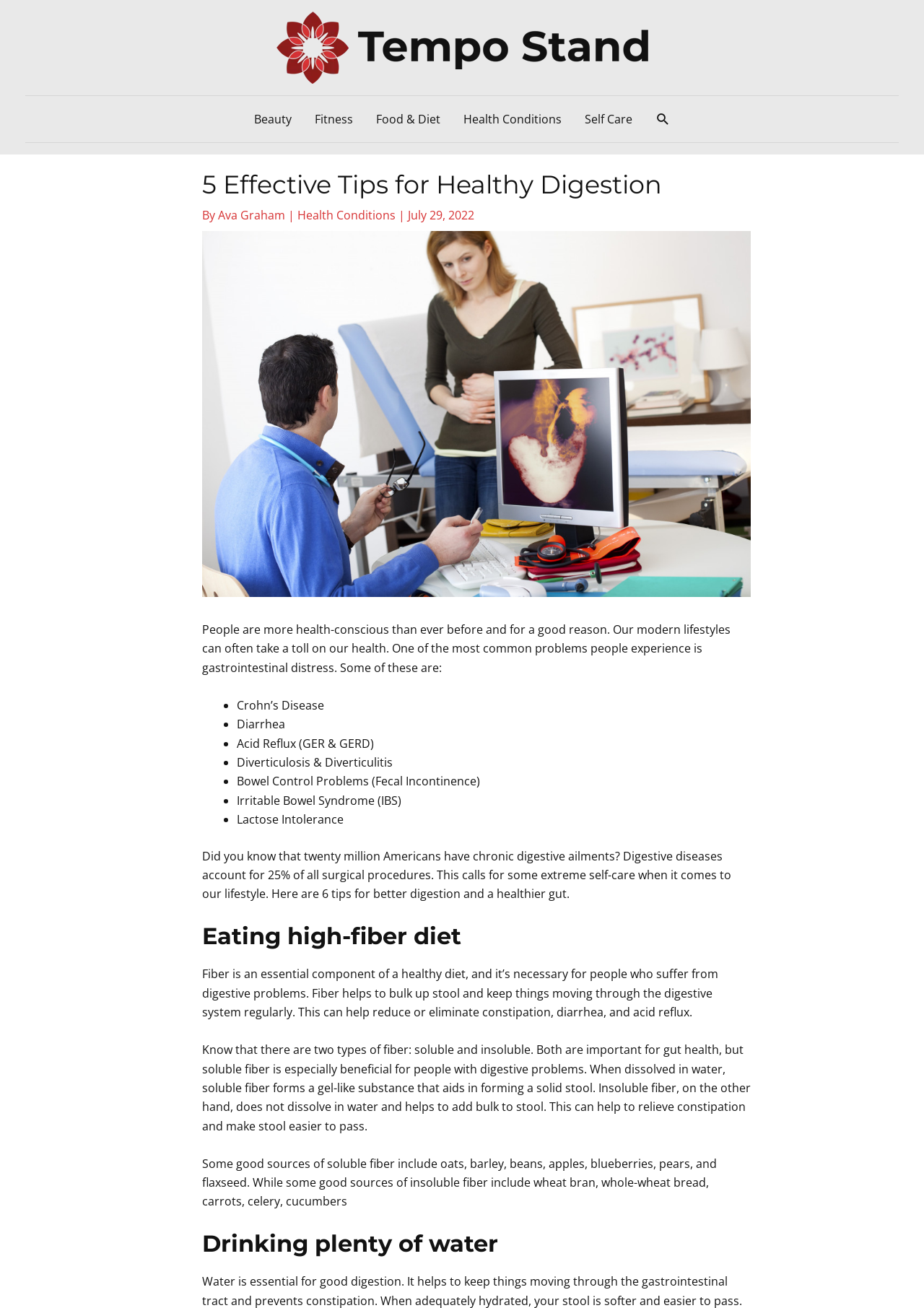Please specify the bounding box coordinates in the format (top-left x, top-left y, bottom-right x, bottom-right y), with all values as floating point numbers between 0 and 1. Identify the bounding box of the UI element described by: Food & Diet

[0.394, 0.073, 0.489, 0.109]